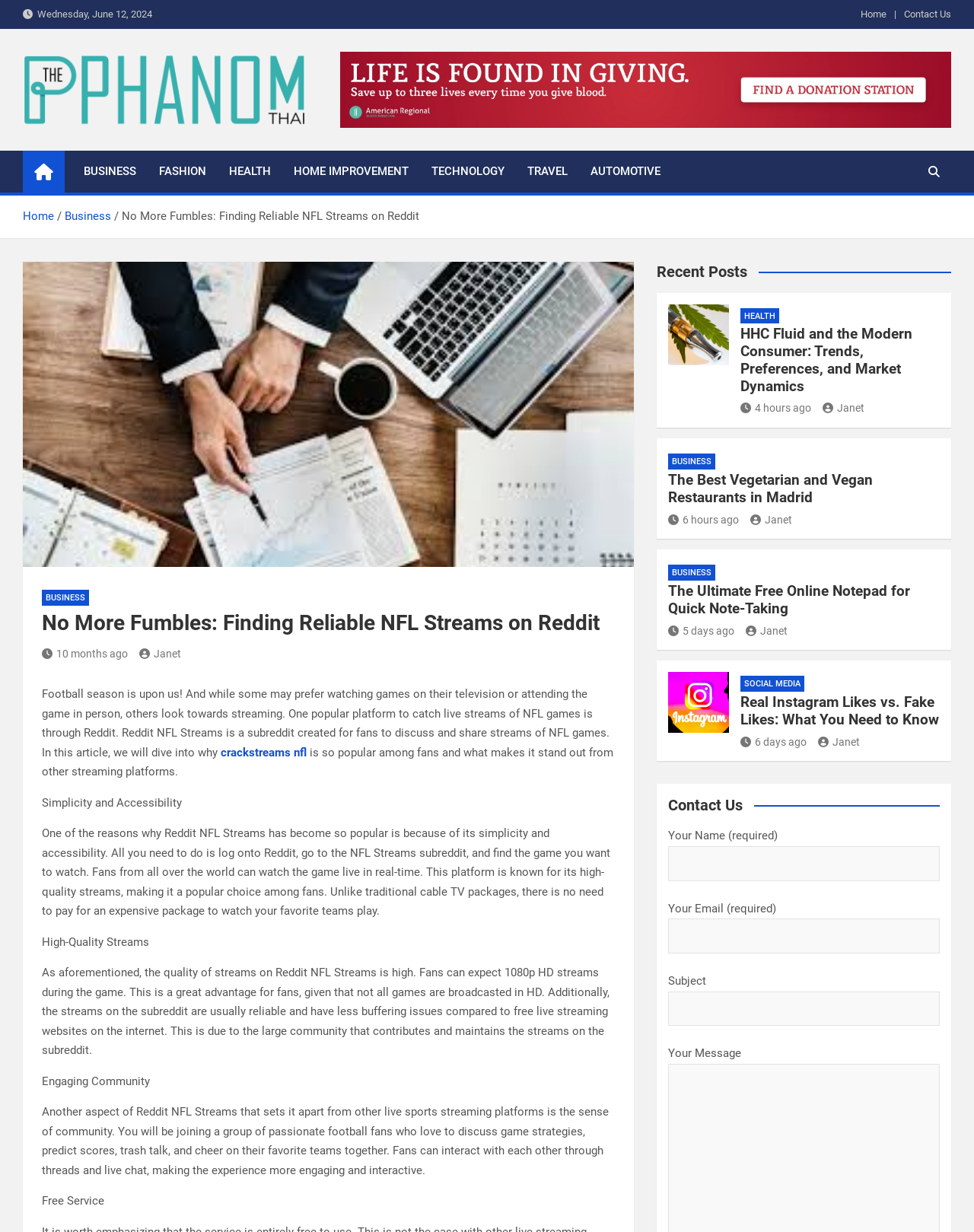Using the description "4 hours ago", predict the bounding box of the relevant HTML element.

[0.76, 0.326, 0.833, 0.336]